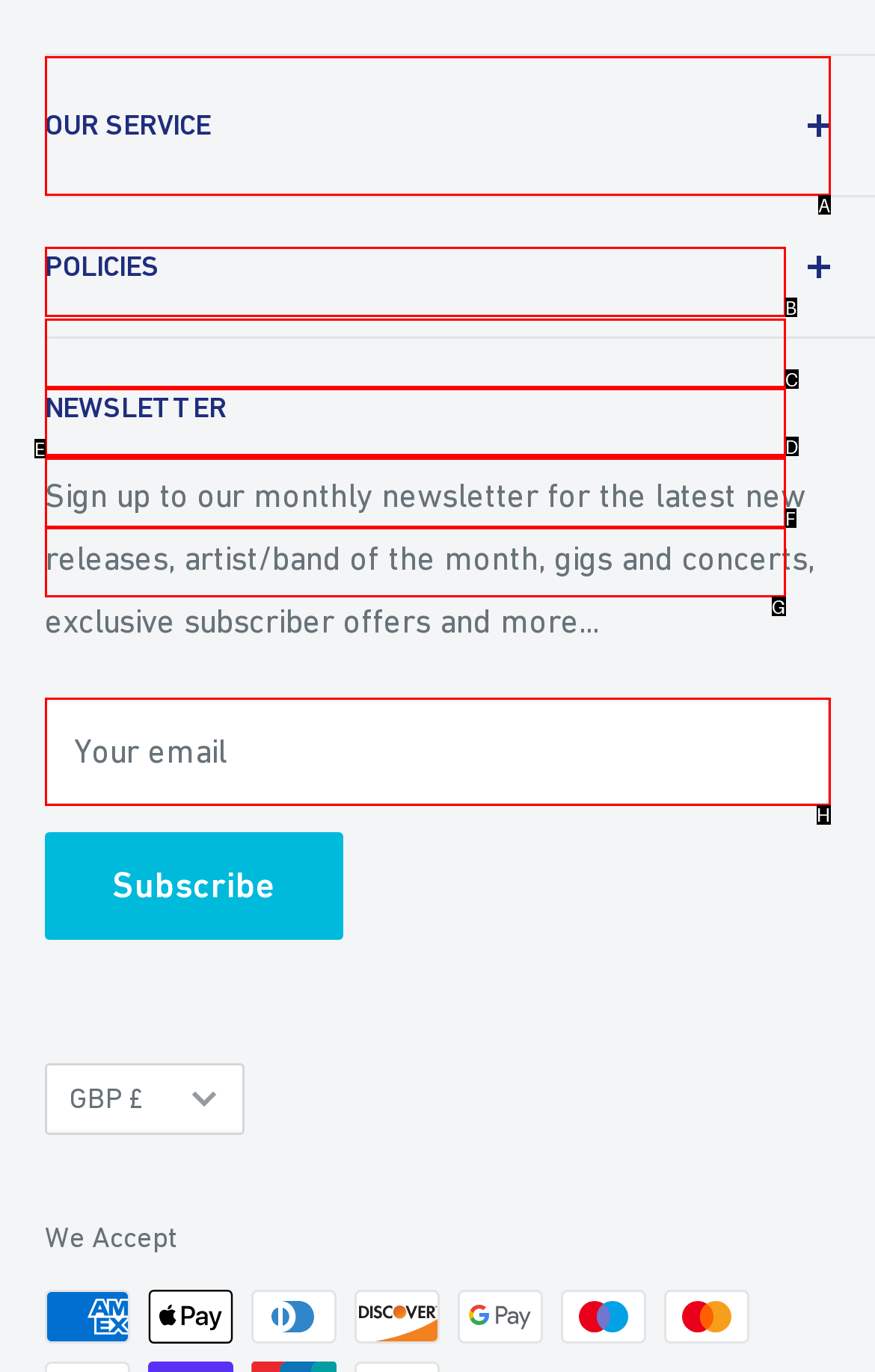Based on the description: Terms of Service, identify the matching lettered UI element.
Answer by indicating the letter from the choices.

G